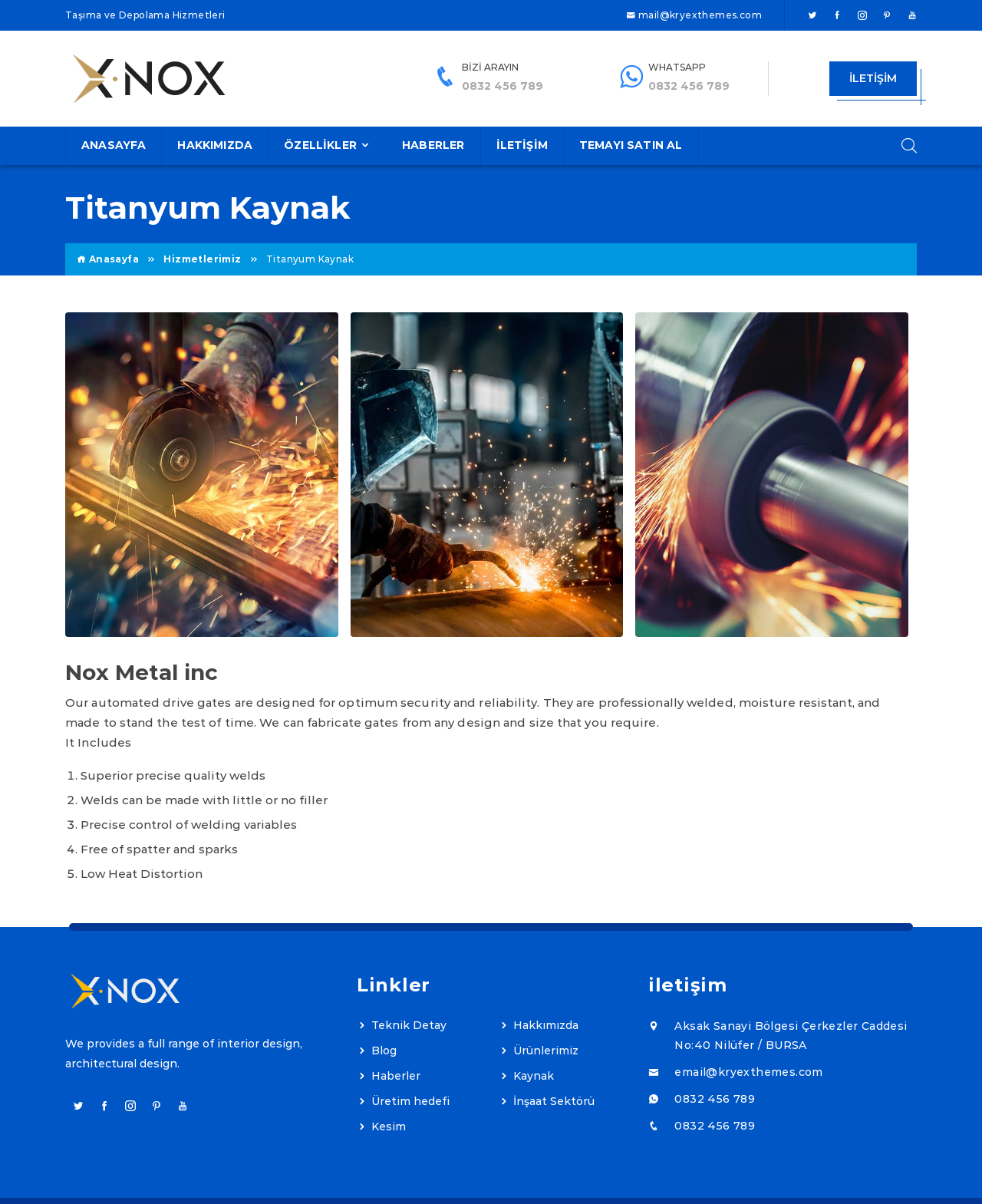Predict the bounding box coordinates of the area that should be clicked to accomplish the following instruction: "Click on the 'HOME' link". The bounding box coordinates should consist of four float numbers between 0 and 1, i.e., [left, top, right, bottom].

None